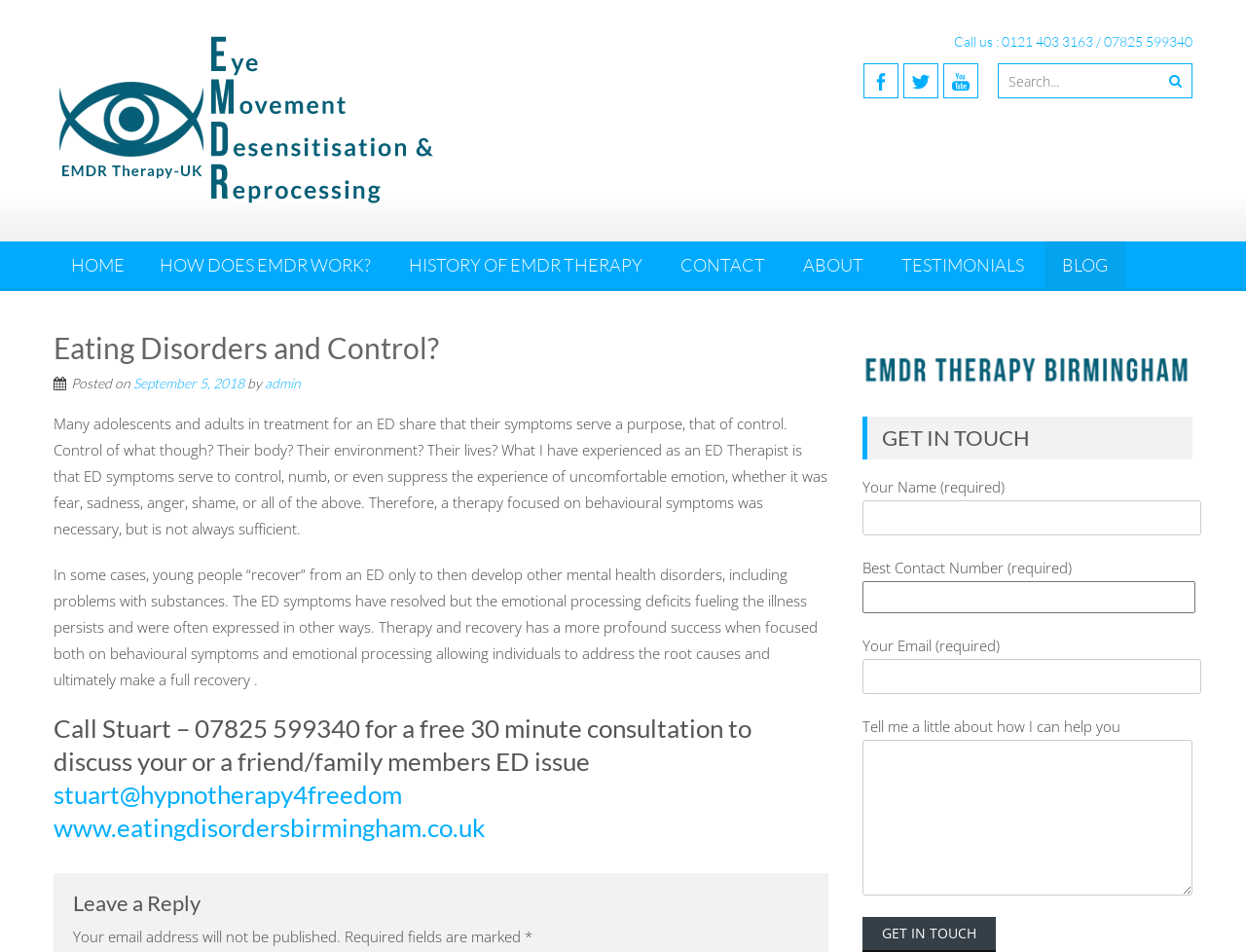Please find the bounding box coordinates of the element that must be clicked to perform the given instruction: "Search for a topic". The coordinates should be four float numbers from 0 to 1, i.e., [left, top, right, bottom].

[0.801, 0.067, 0.957, 0.103]